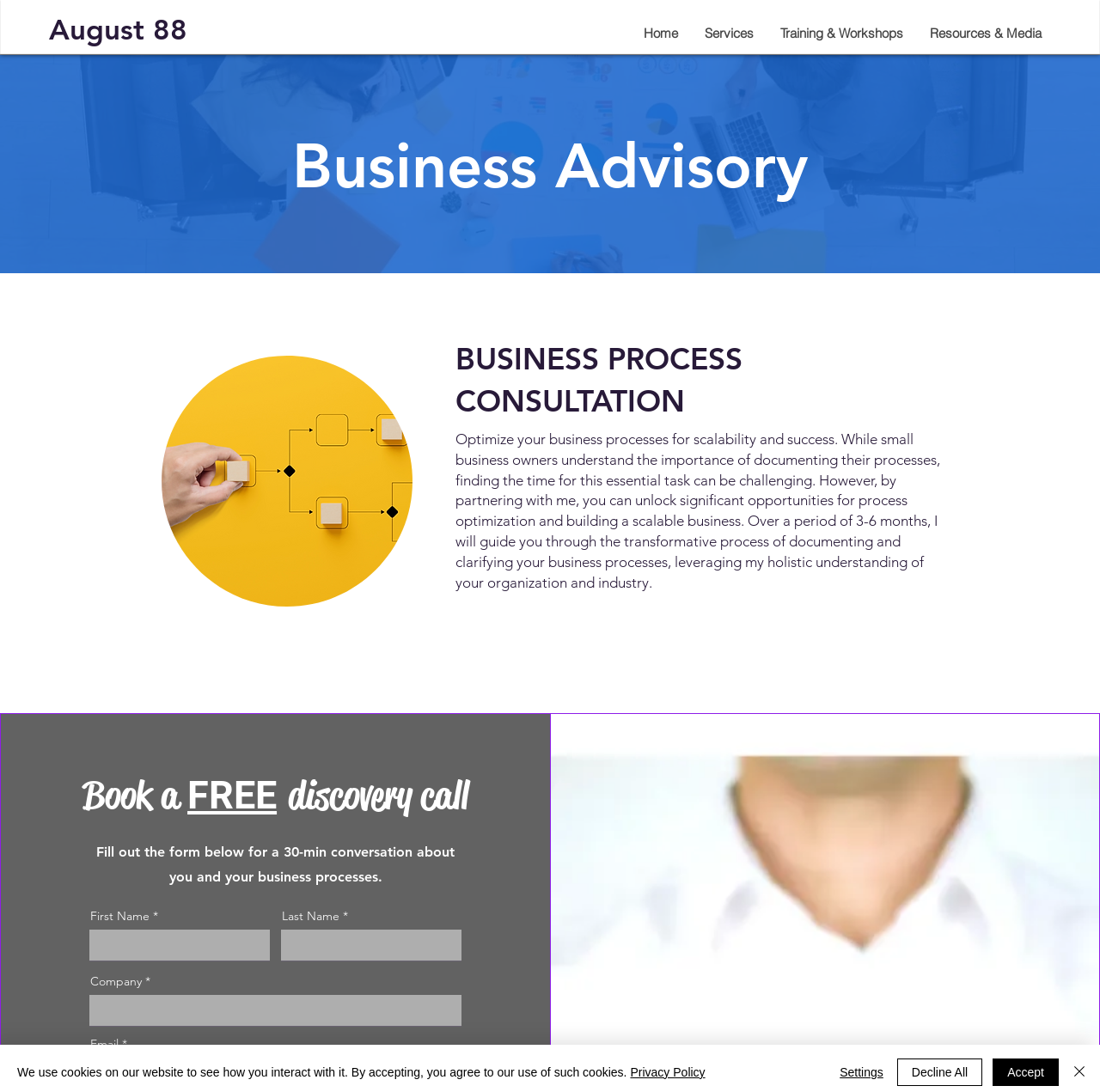Please specify the bounding box coordinates of the clickable region necessary for completing the following instruction: "Click on the 'SIGN UP' link". The coordinates must consist of four float numbers between 0 and 1, i.e., [left, top, right, bottom].

None